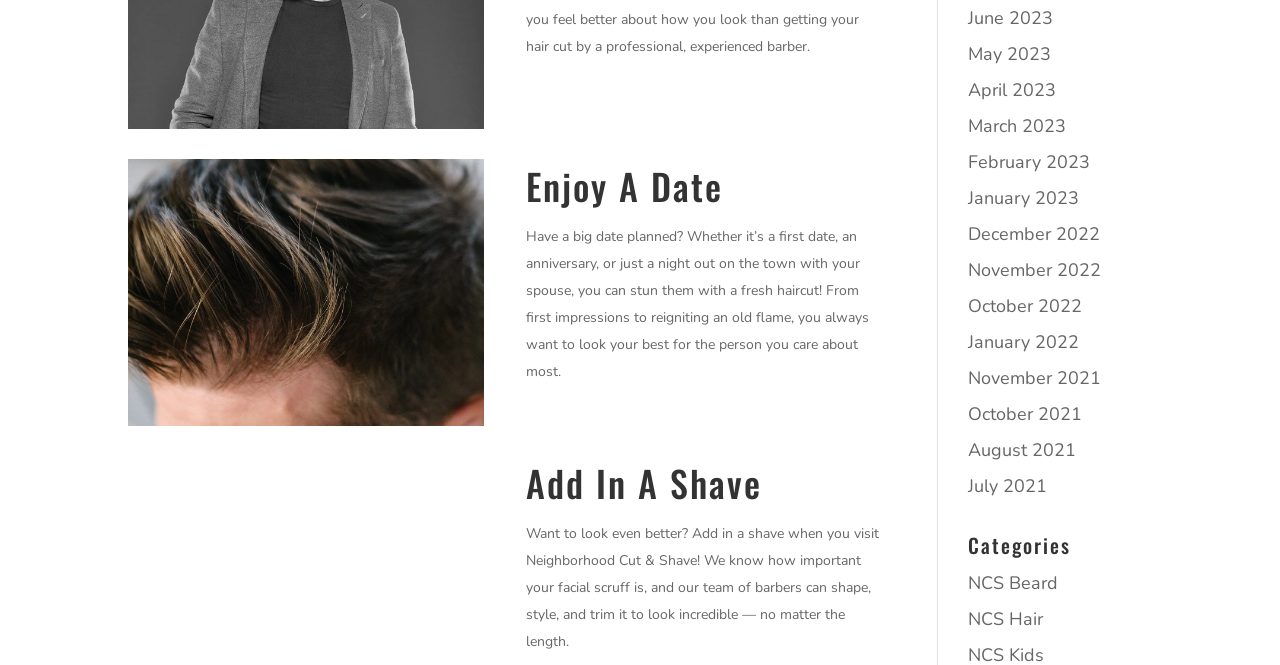Specify the bounding box coordinates of the area to click in order to follow the given instruction: "View Categories."

[0.756, 0.797, 0.9, 0.857]